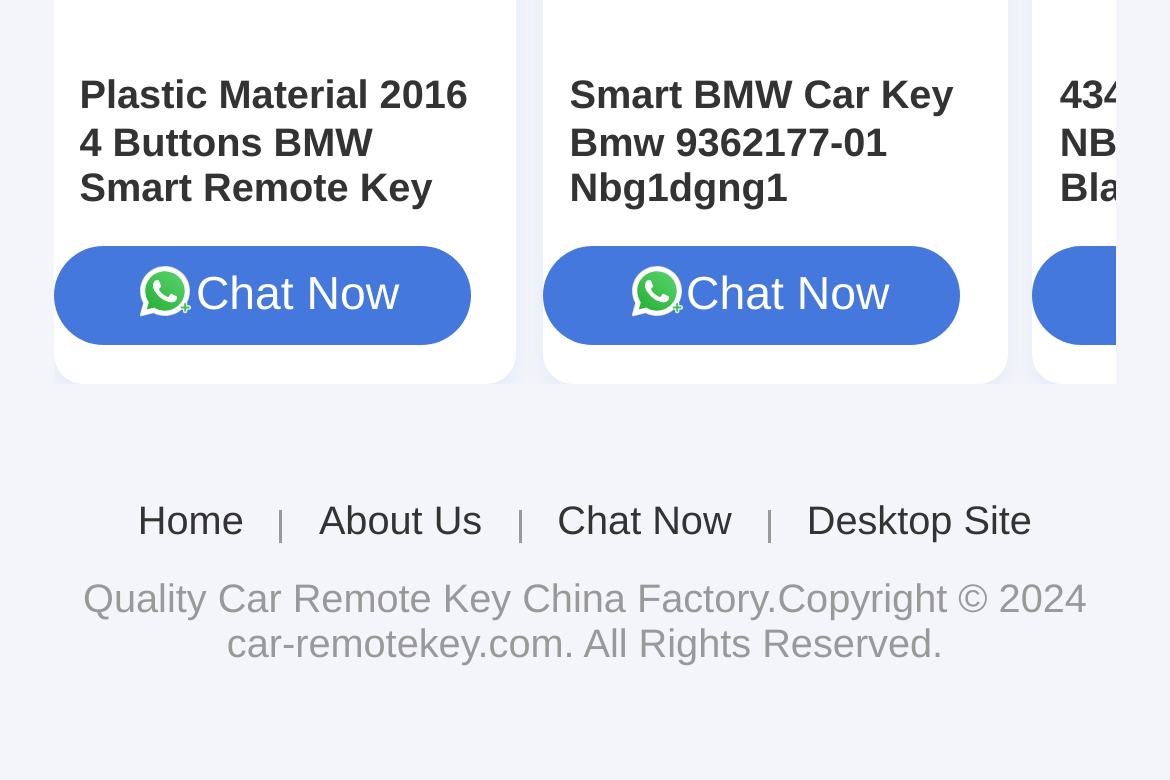Using the given element description, provide the bounding box coordinates (top-left x, top-left y, bottom-right x, bottom-right y) for the corresponding UI element in the screenshot: Chat Now

[0.476, 0.637, 0.625, 0.697]